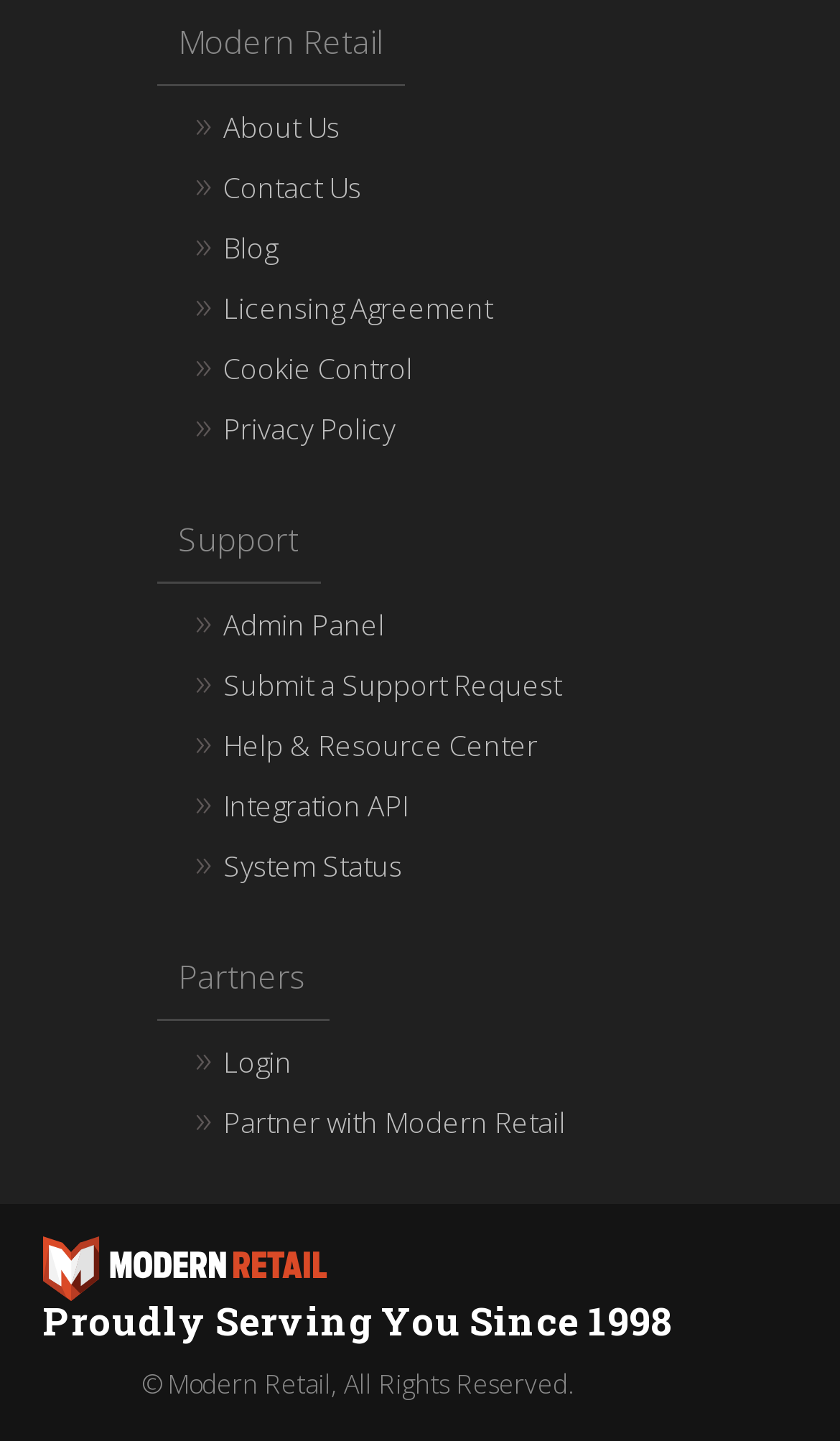Please respond in a single word or phrase: 
What is the company name mentioned in the footer section?

Modern Retail